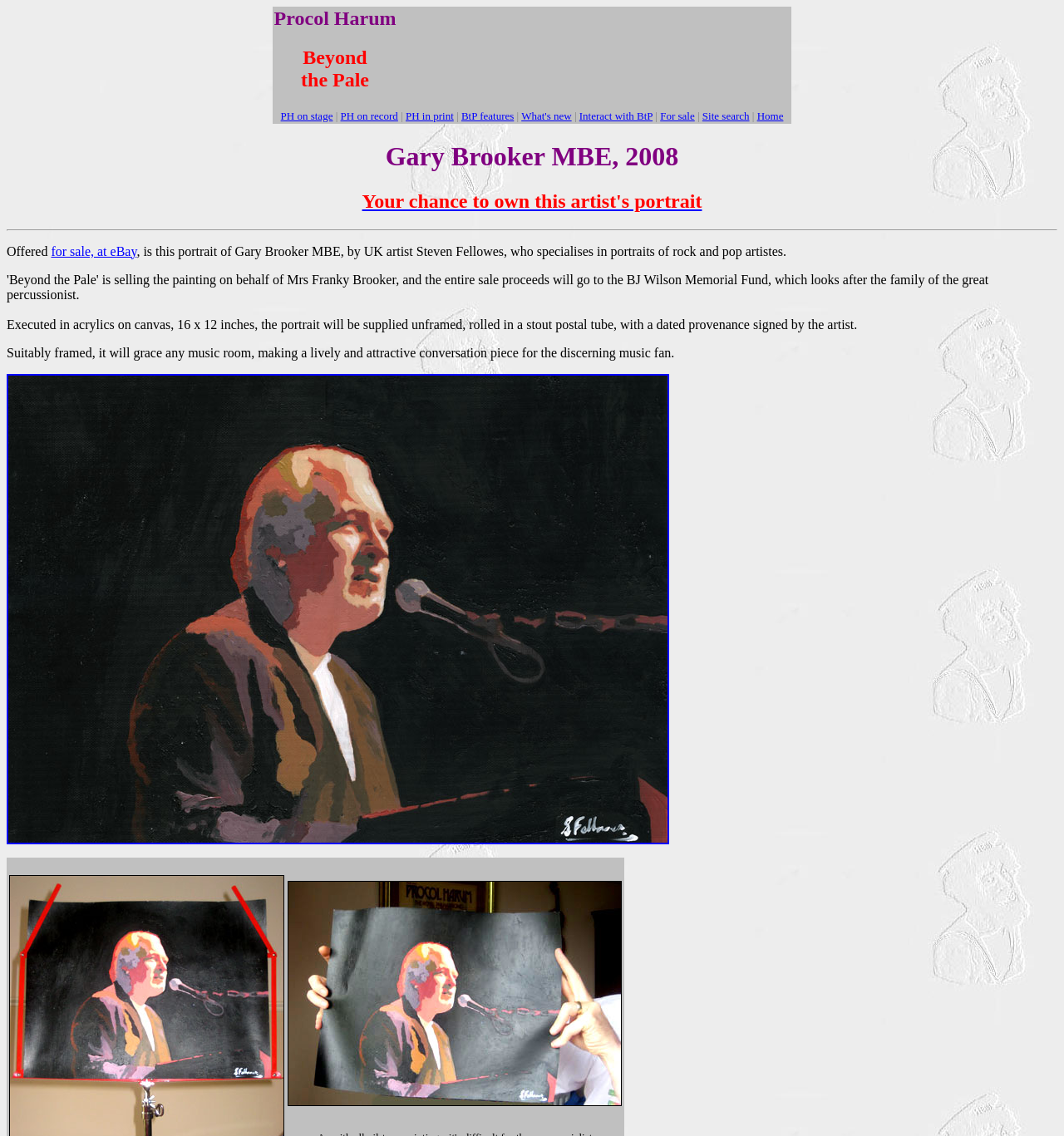Identify and extract the main heading of the webpage.

Gary Brooker MBE, 2008